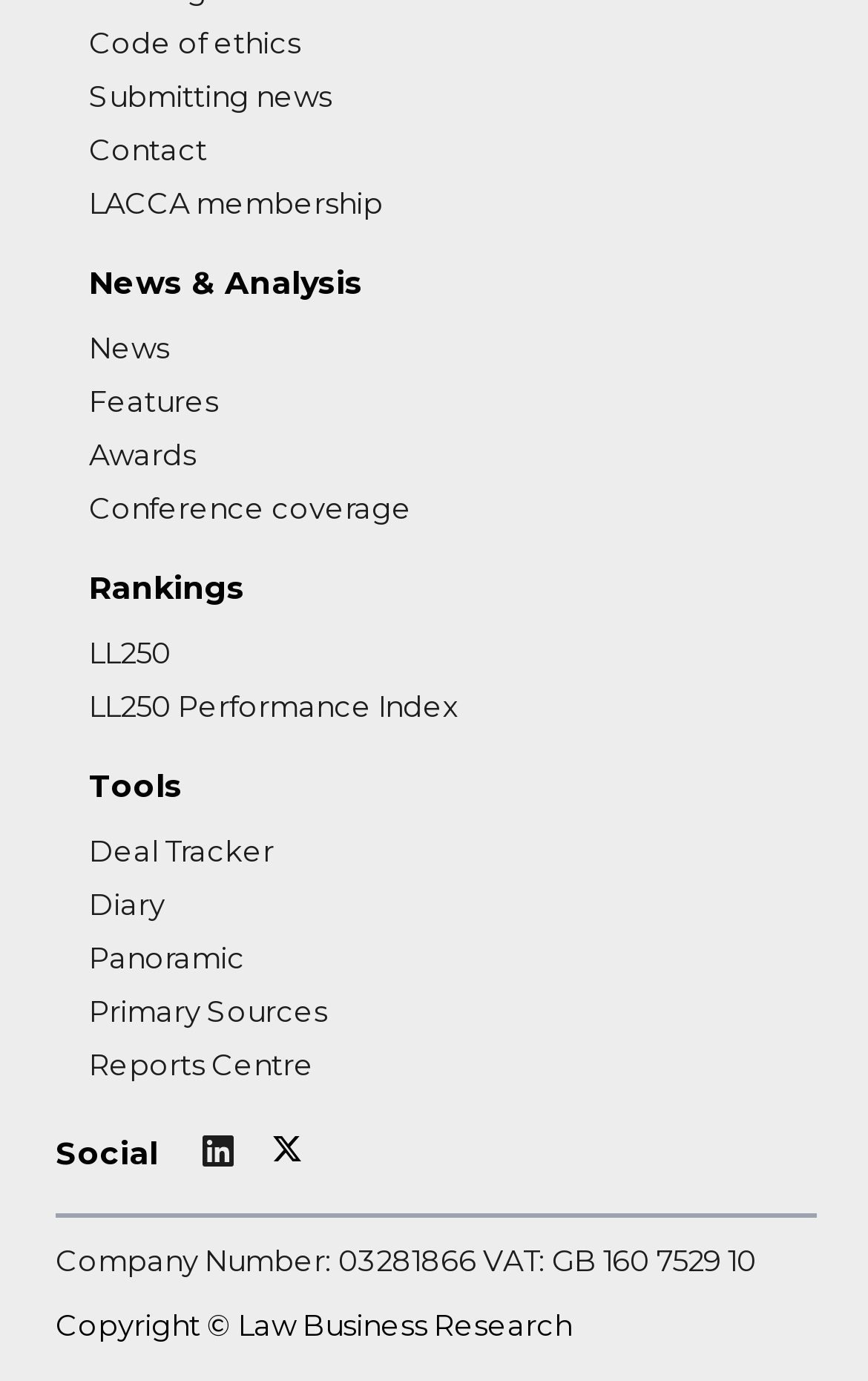Locate the bounding box coordinates of the element you need to click to accomplish the task described by this instruction: "Click on News".

[0.103, 0.239, 0.195, 0.265]